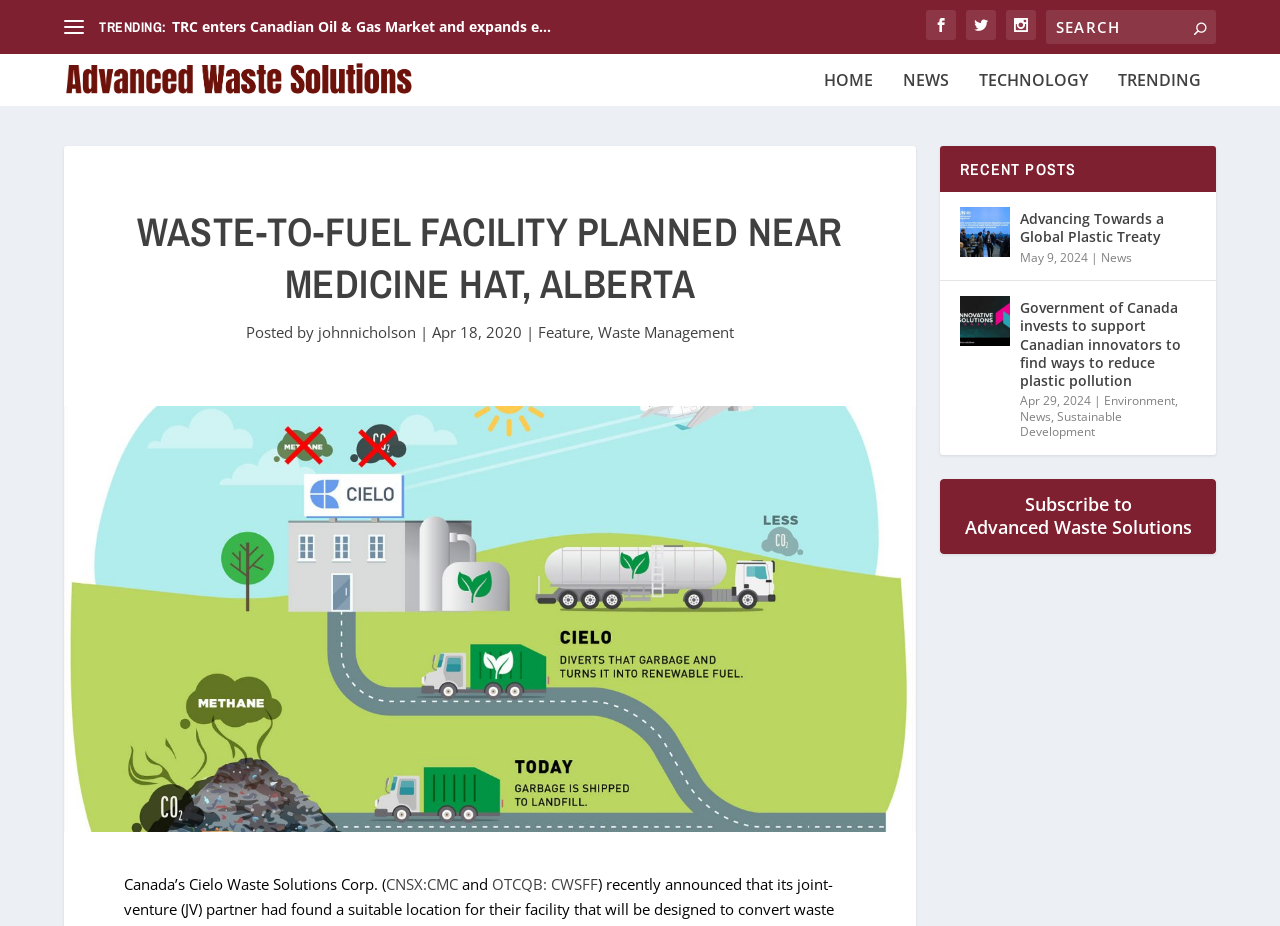Determine the bounding box coordinates of the UI element that matches the following description: "Waste Management". The coordinates should be four float numbers between 0 and 1 in the format [left, top, right, bottom].

[0.467, 0.348, 0.573, 0.37]